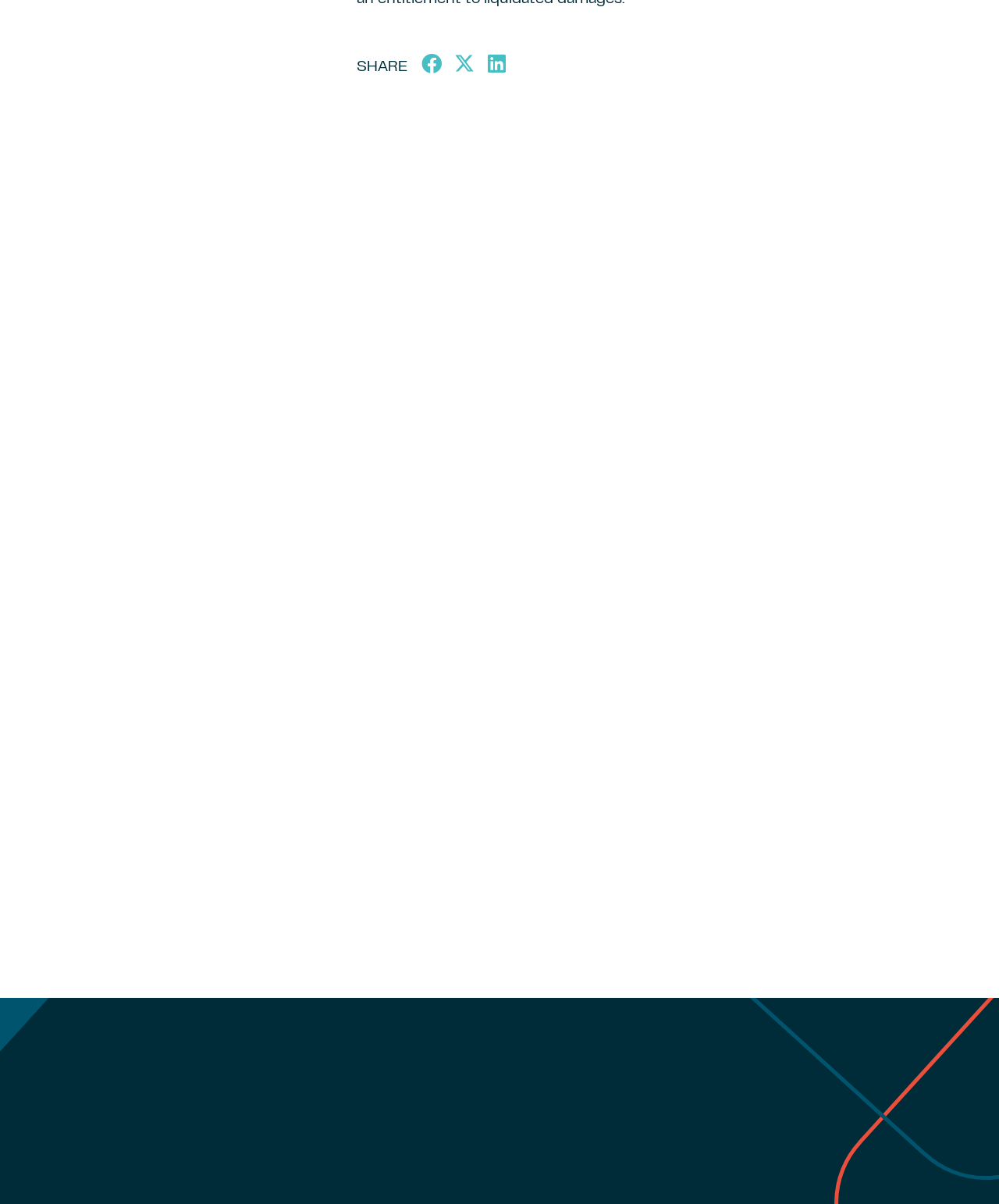What is the purpose of the 'SEE ALL INSIGHTS' link?
Analyze the screenshot and provide a detailed answer to the question.

I analyzed the link element [99] with the text 'SEE ALL INSIGHTS' and inferred that its purpose is to allow users to view more insights, likely on a separate webpage or section.